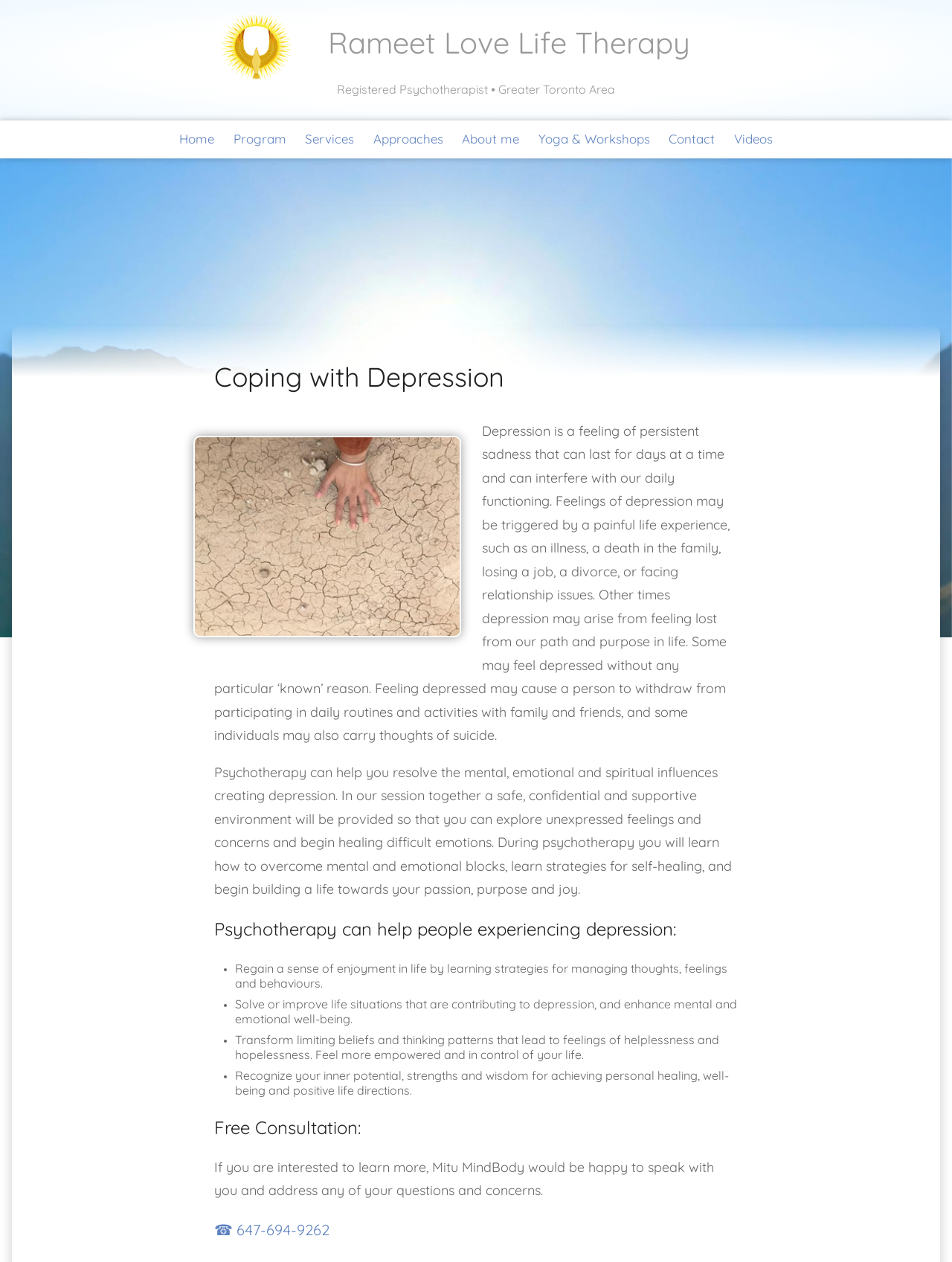Please study the image and answer the question comprehensively:
How can one contact the therapist?

The contact information can be found at the bottom of the webpage, where there is a link element that reads '☎ 647-694-9262'. This is the phone number to call to contact the therapist.